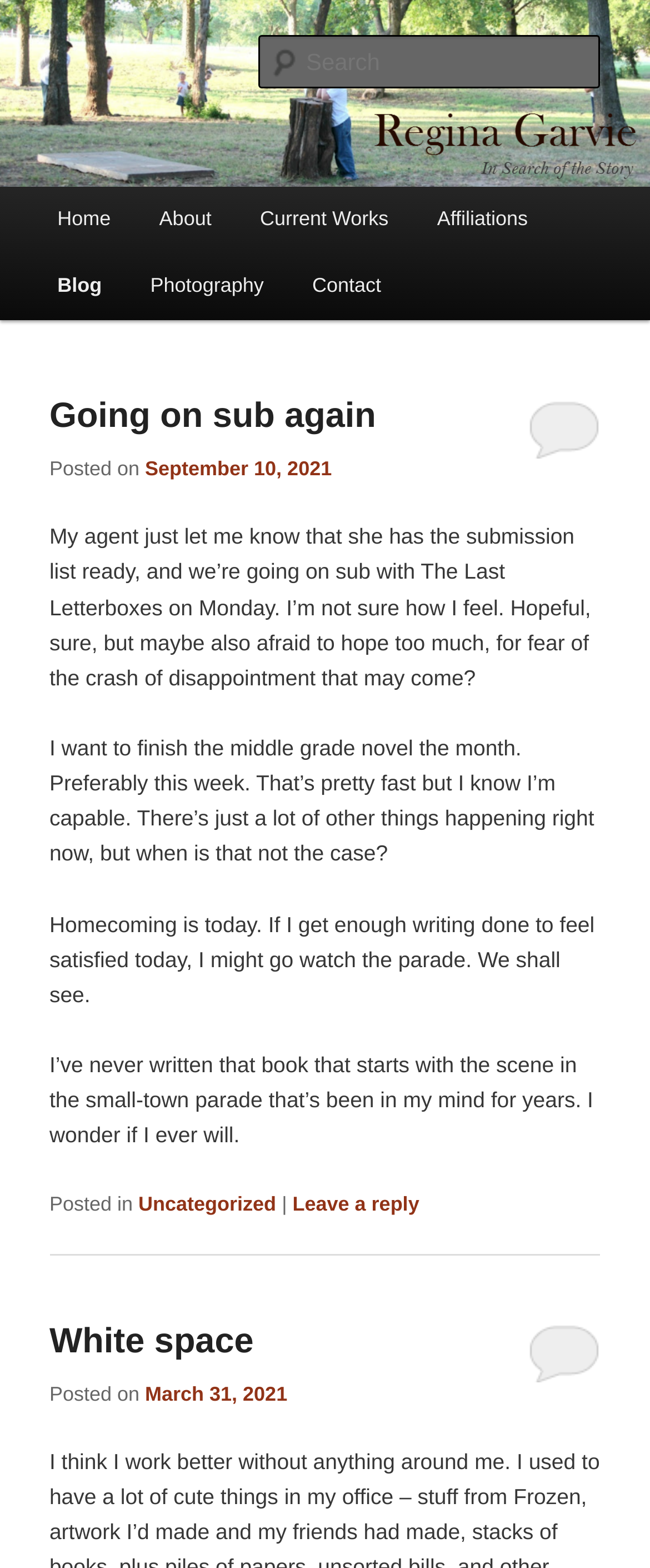Predict the bounding box of the UI element that fits this description: "Current Works".

[0.363, 0.119, 0.635, 0.162]